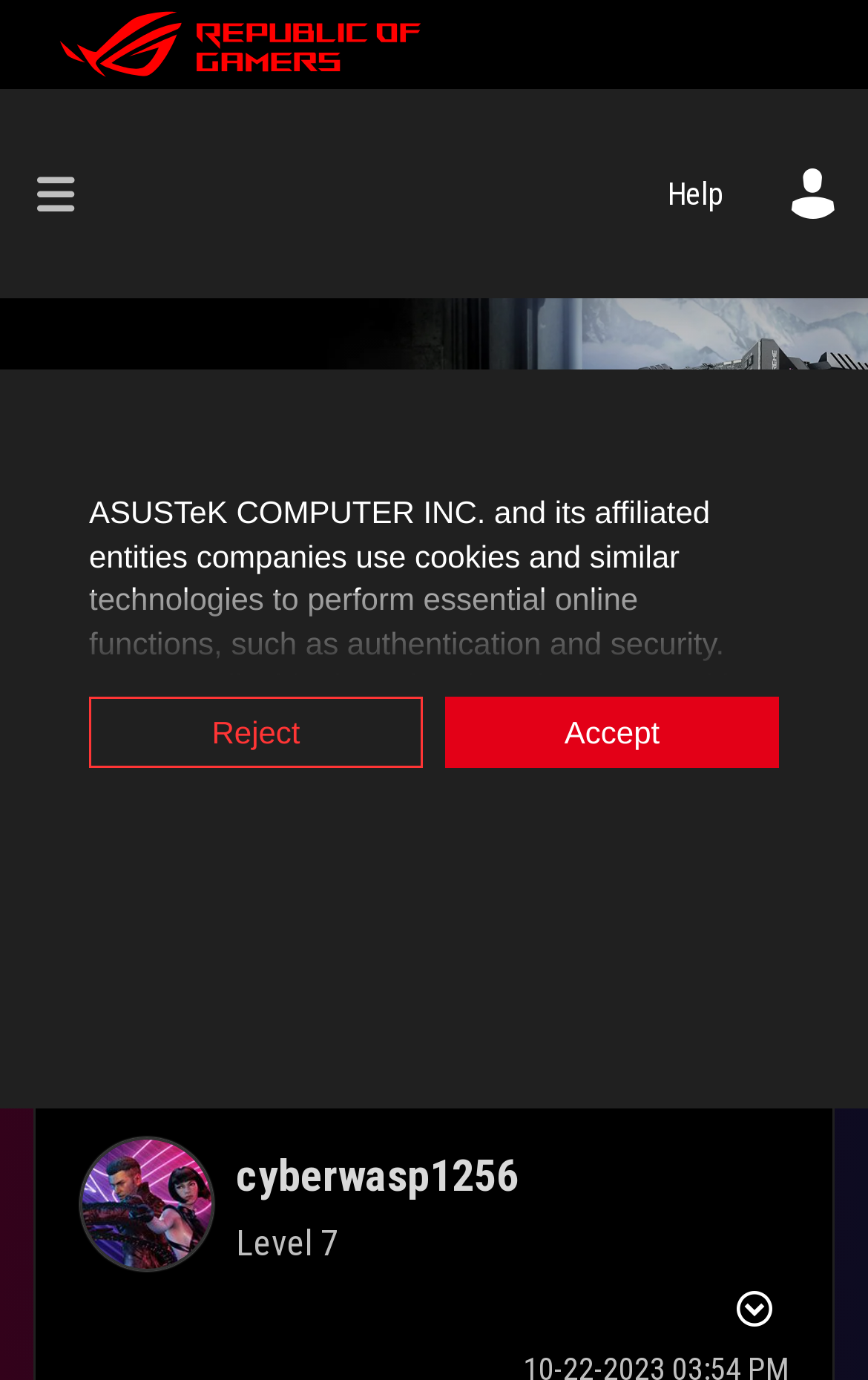Please identify the primary heading of the webpage and give its text content.

©ASUSTEK COMPUTER INC. ALL RIGHTS RESERVED.